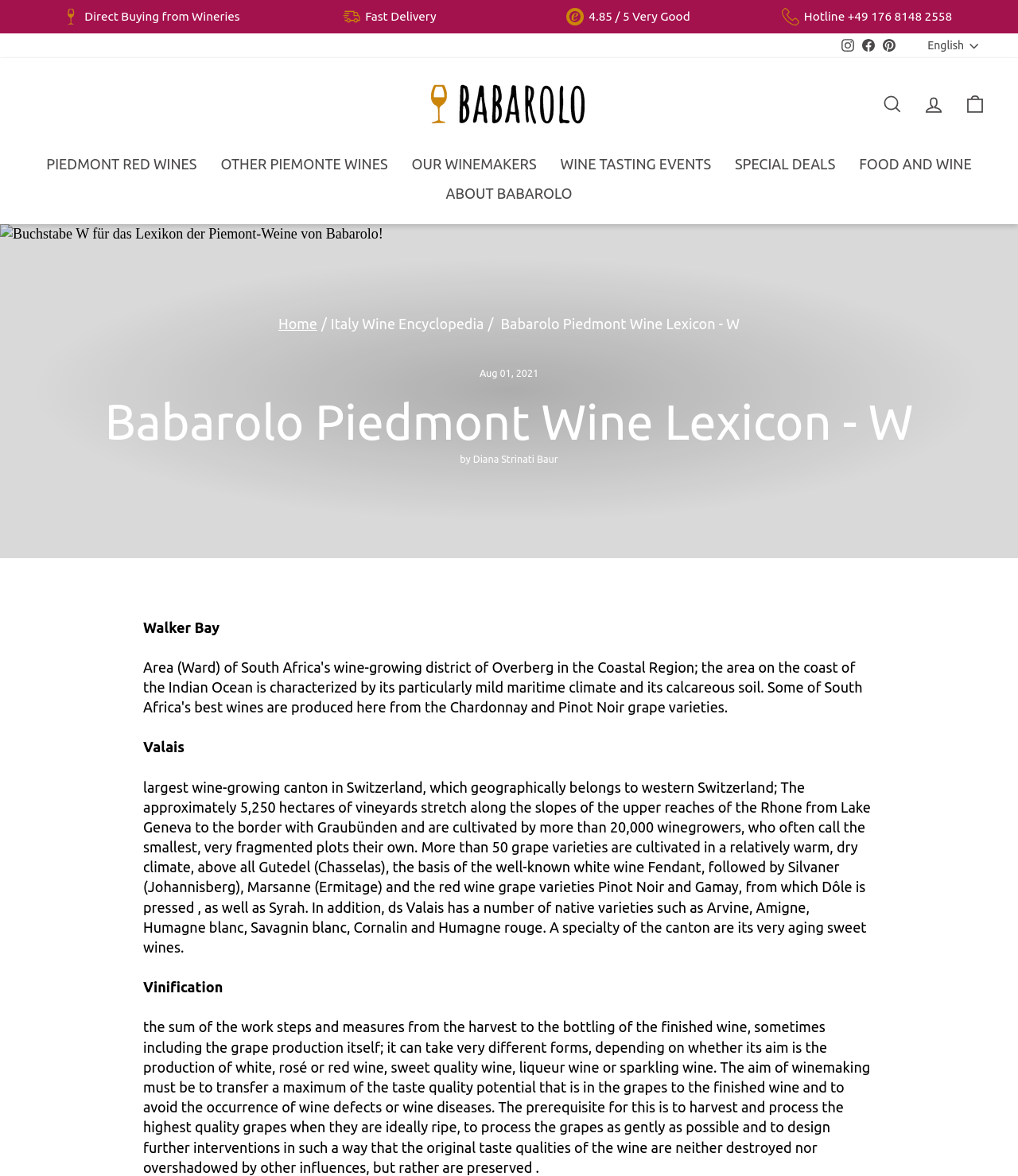Give a one-word or short phrase answer to the question: 
What is the language of the webpage?

English